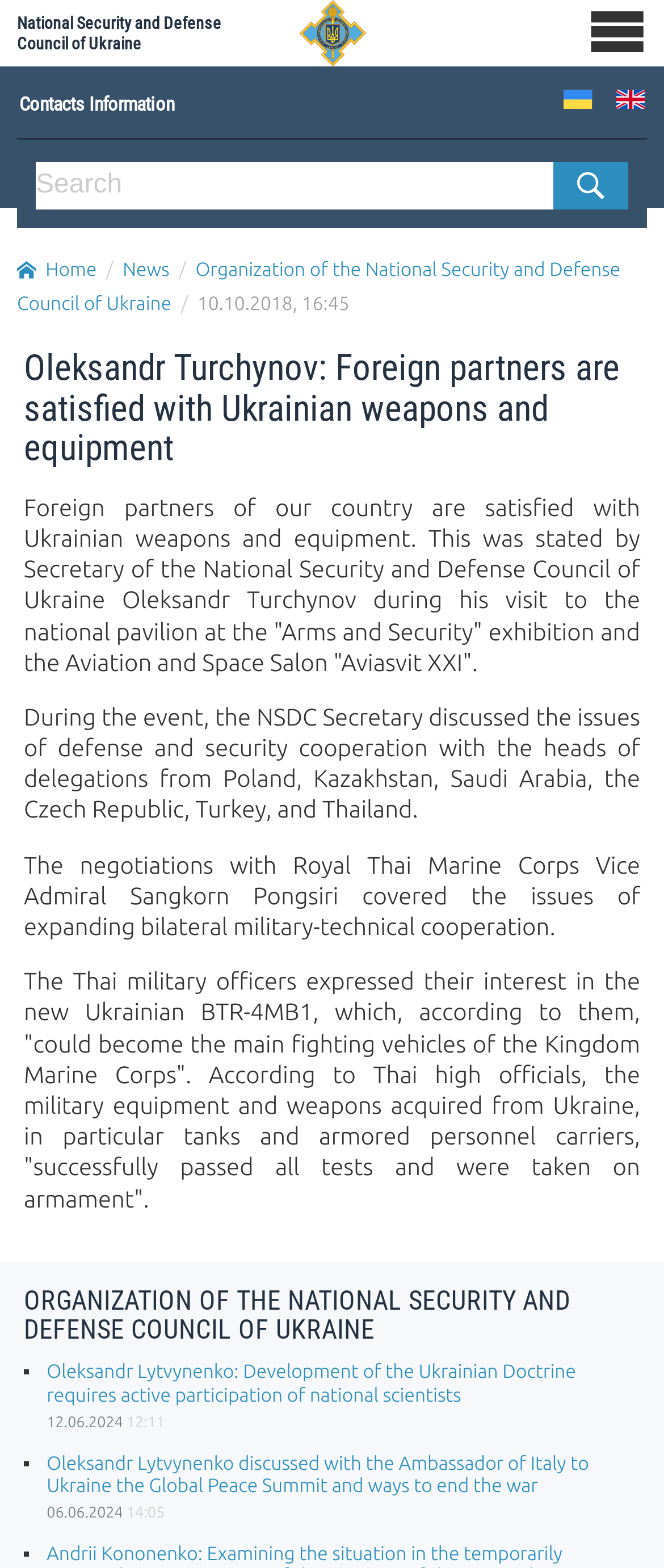Please determine the main heading text of this webpage.

National Security and Defense Council of Ukraine